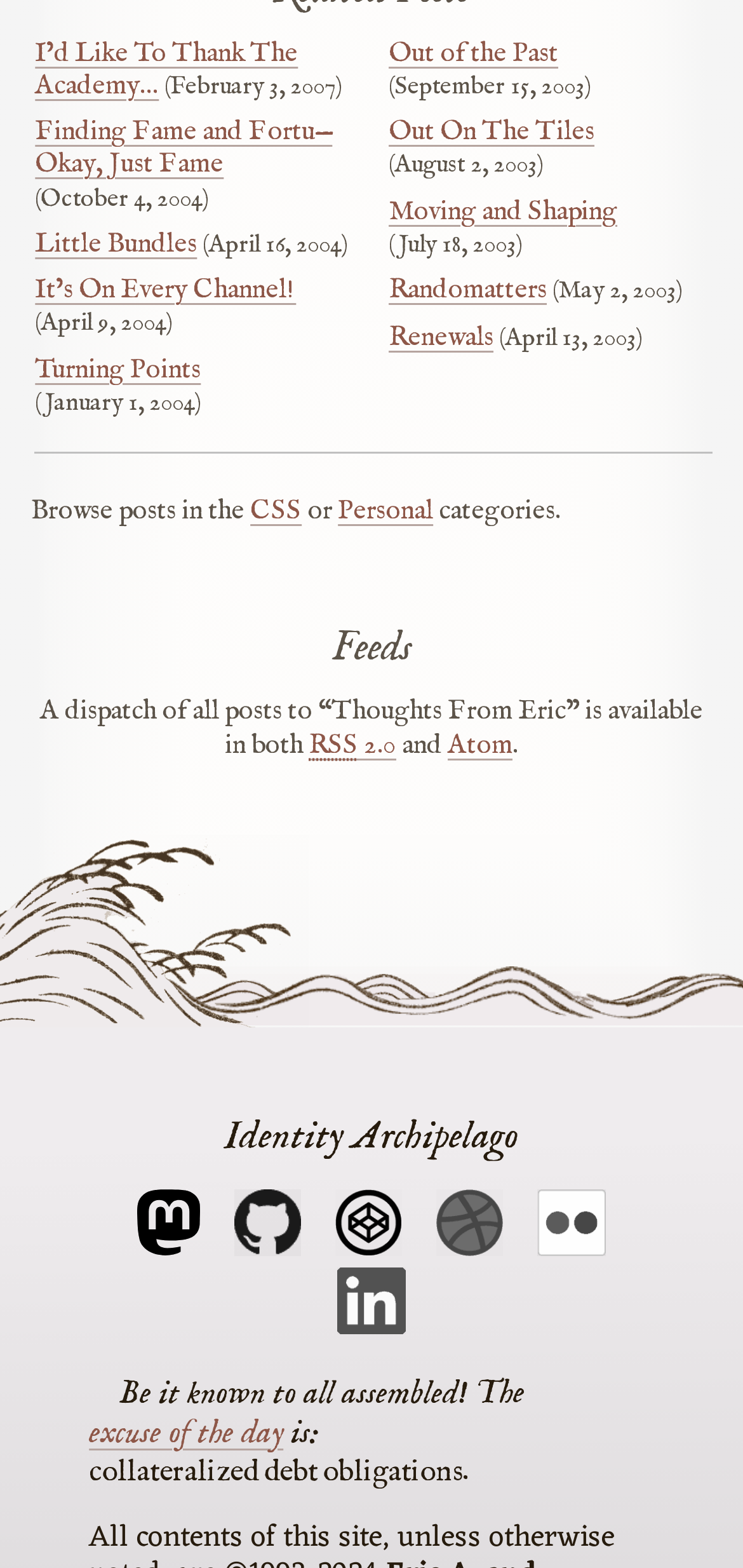Please respond to the question using a single word or phrase:
What is the earliest date mentioned on this webpage?

January 1, 2004